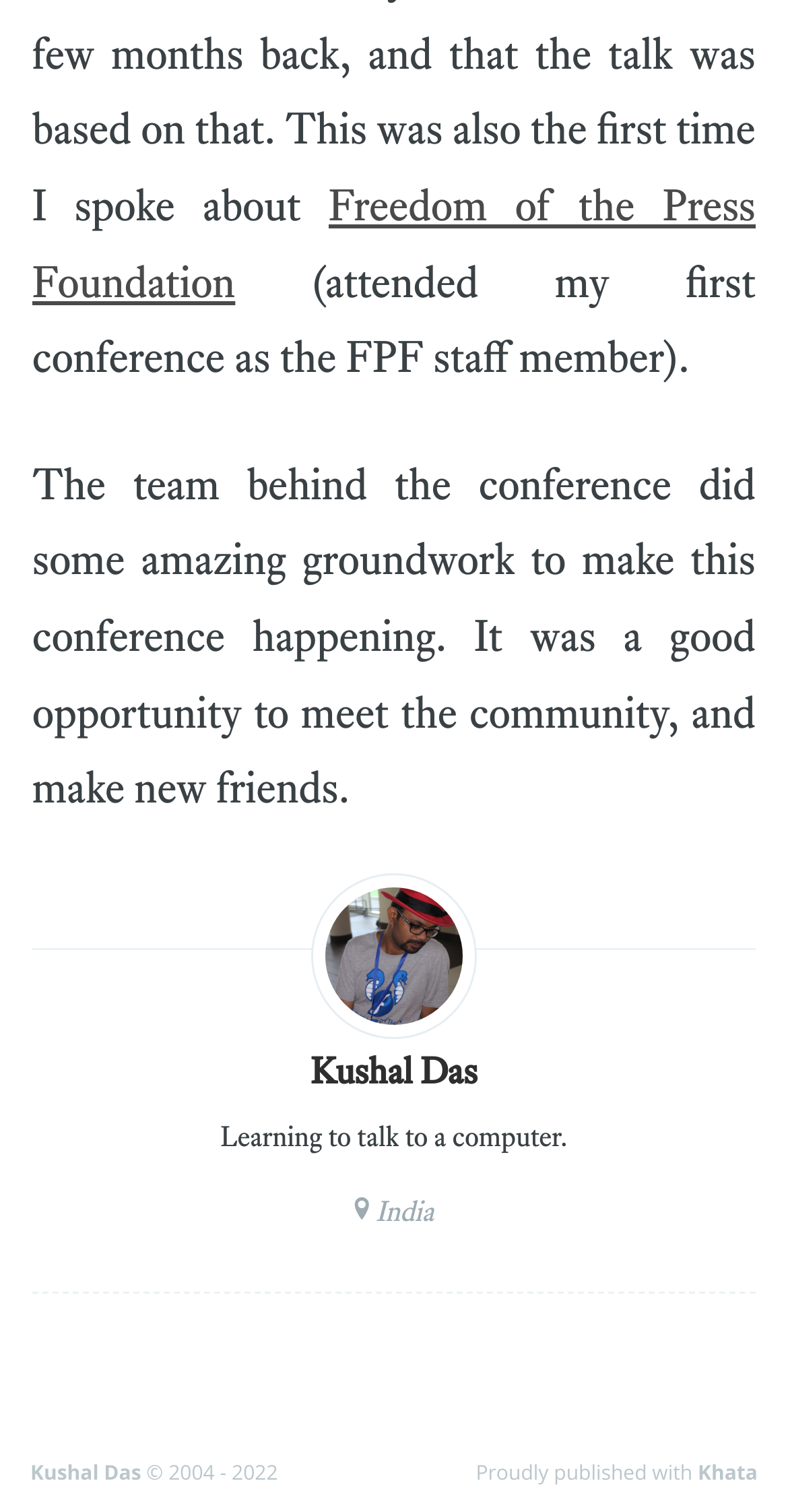Give a short answer using one word or phrase for the question:
What is the country of the author?

India